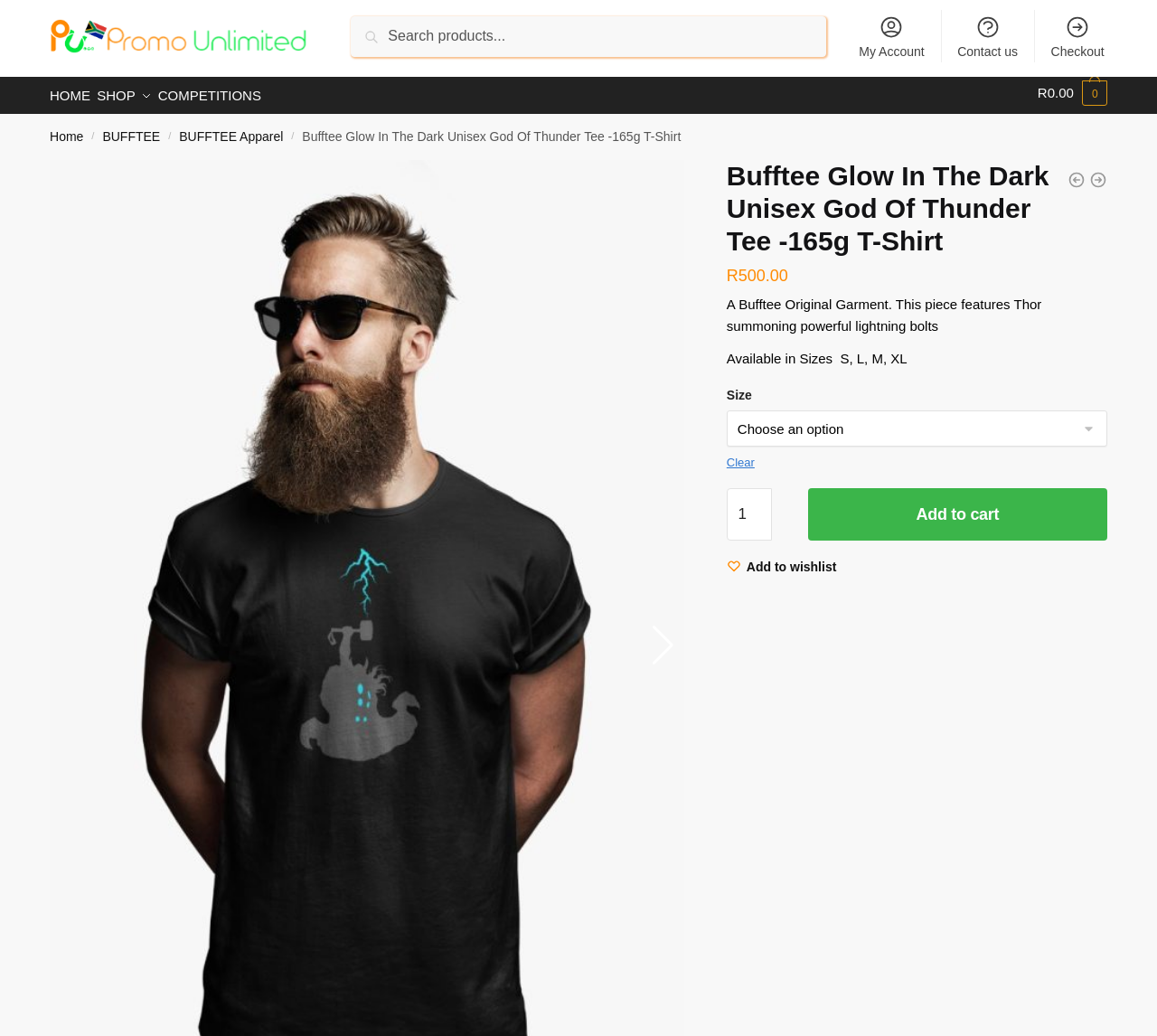Determine the coordinates of the bounding box that should be clicked to complete the instruction: "Search for something". The coordinates should be represented by four float numbers between 0 and 1: [left, top, right, bottom].

None